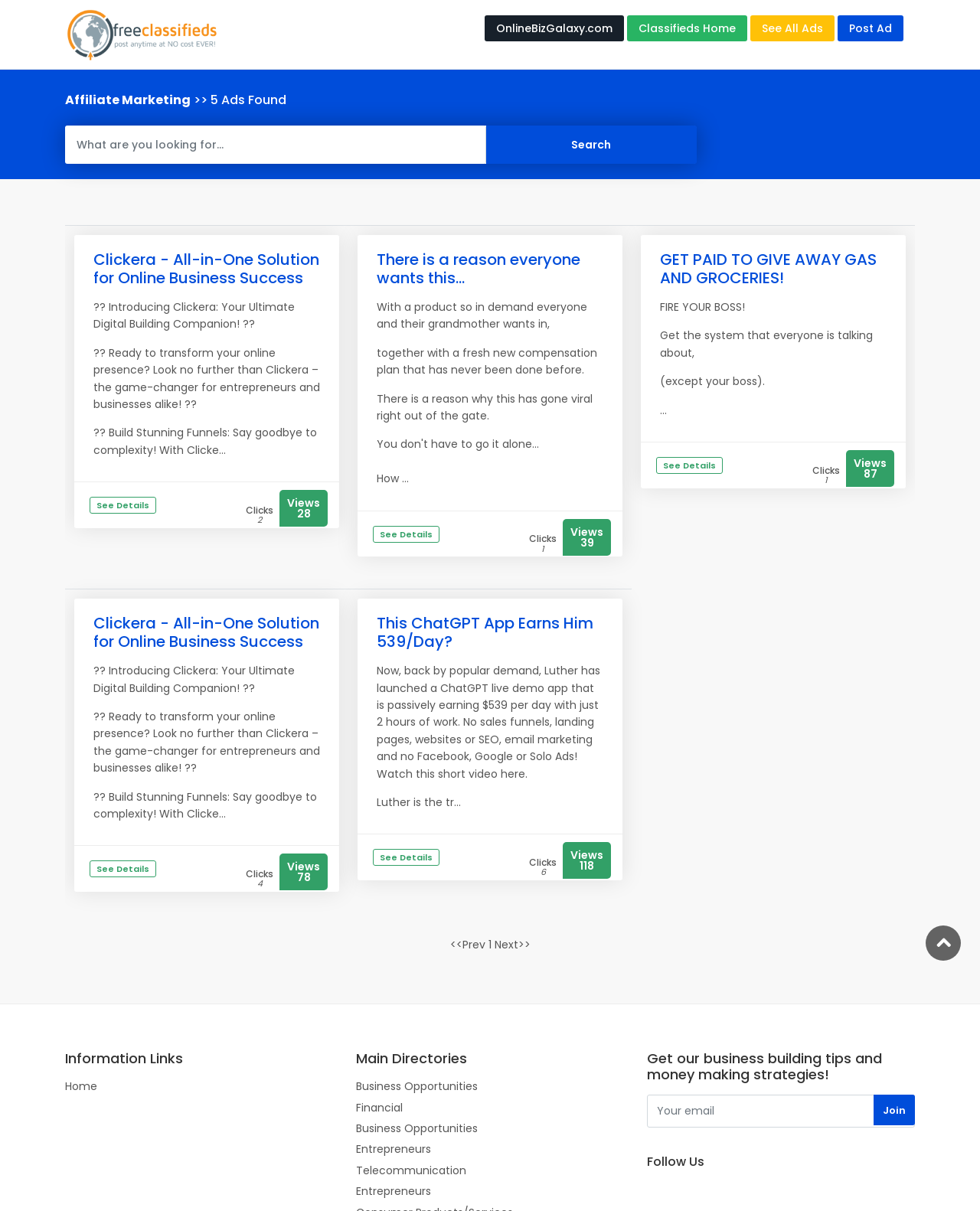How many ads are found in Affiliate Marketing?
Answer the question in as much detail as possible.

I found the answer by looking at the heading 'Affiliate Marketing >> 5 Ads Found' which indicates that there are 5 ads found in Affiliate Marketing.